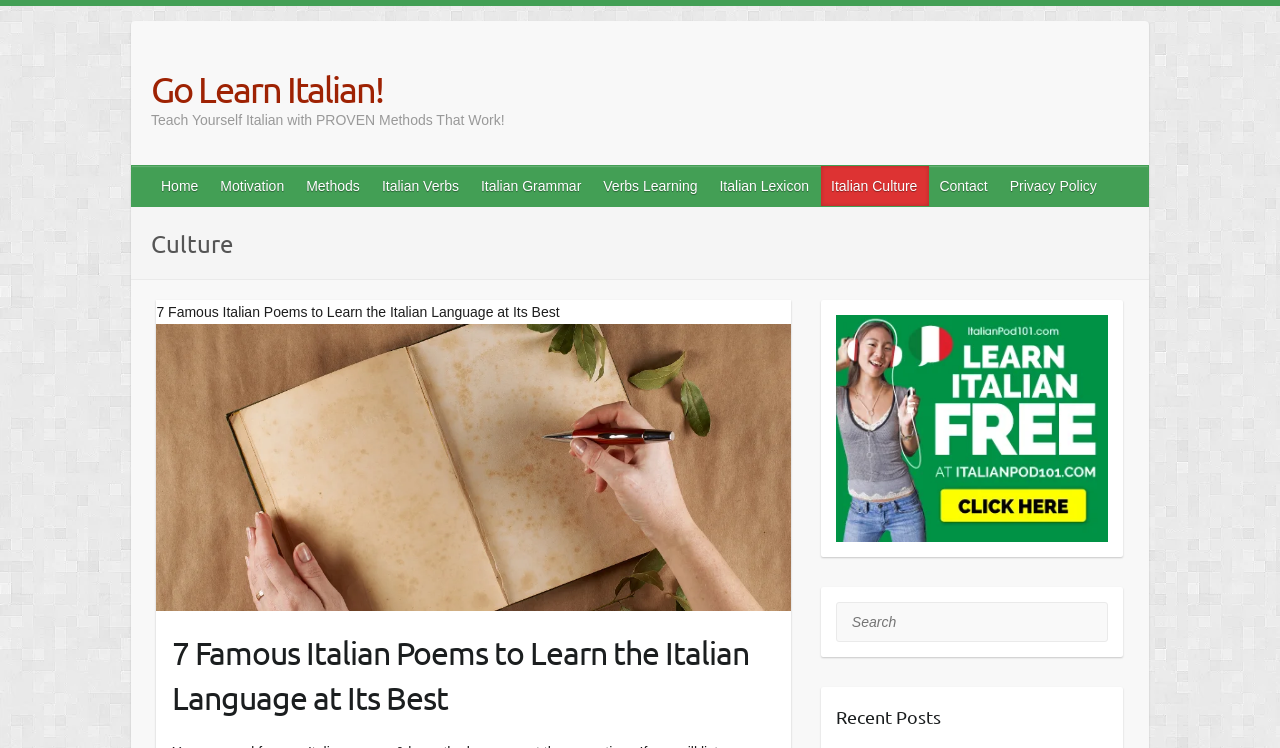How many links are in the navigation menu?
Using the image, respond with a single word or phrase.

9